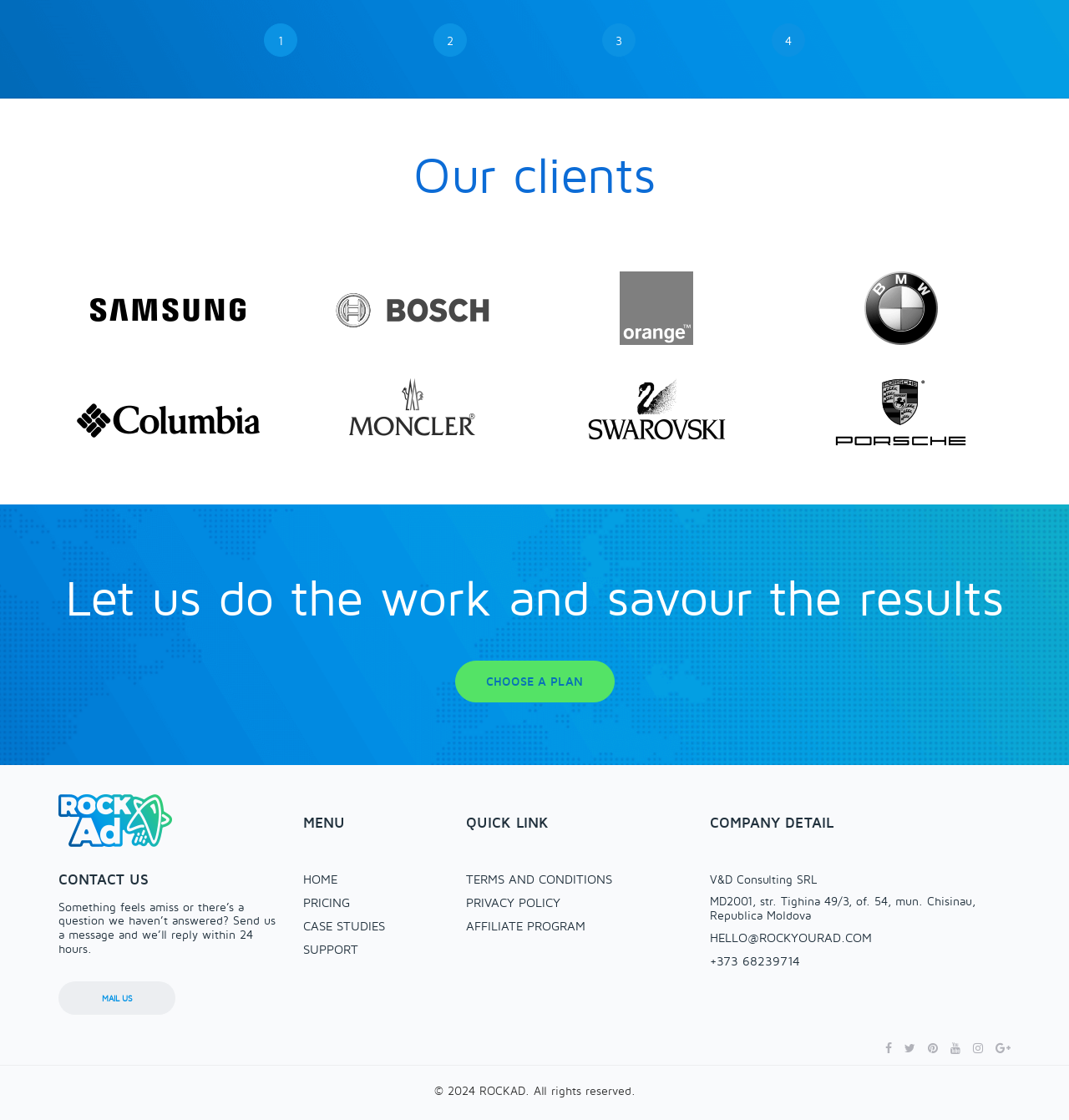Locate the bounding box coordinates of the clickable element to fulfill the following instruction: "Choose a plan". Provide the coordinates as four float numbers between 0 and 1 in the format [left, top, right, bottom].

[0.425, 0.59, 0.575, 0.627]